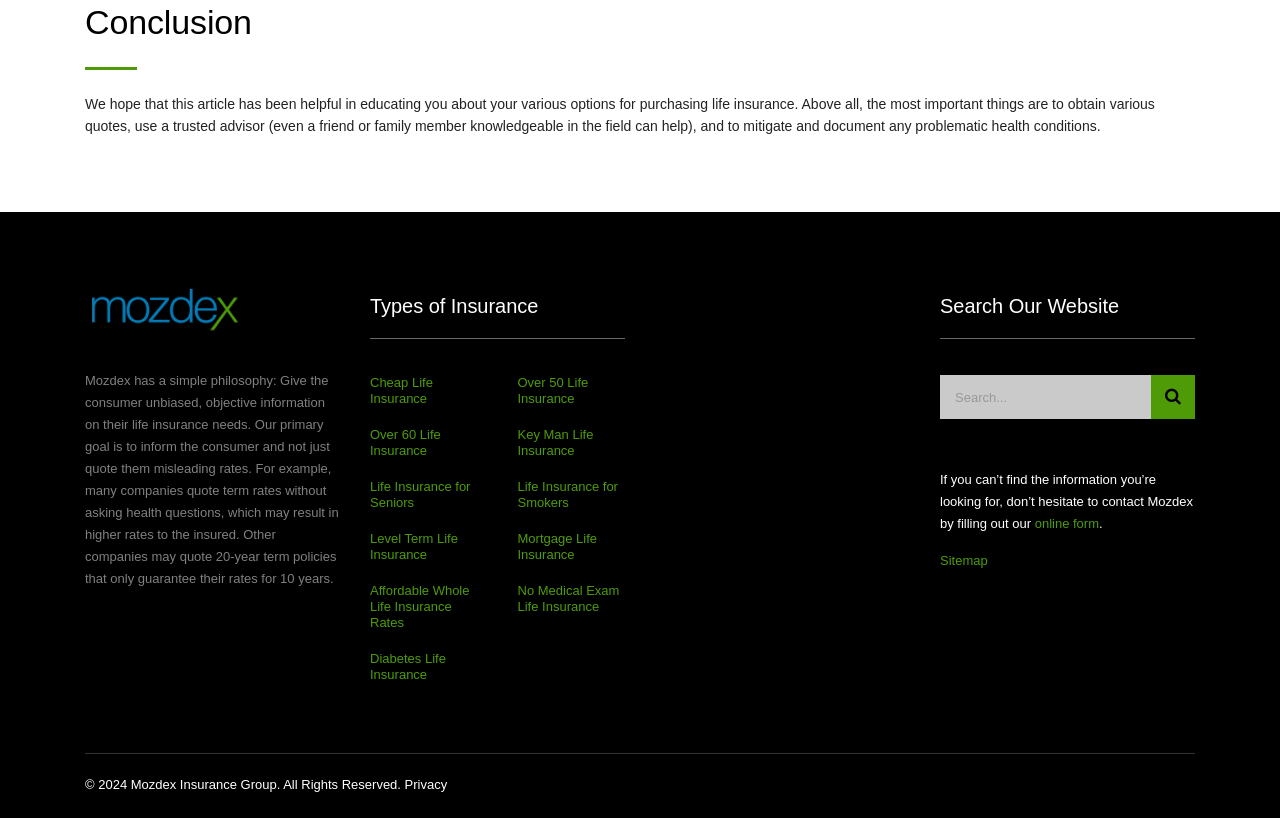Please determine the bounding box coordinates of the section I need to click to accomplish this instruction: "search for something".

[0.734, 0.458, 0.934, 0.512]